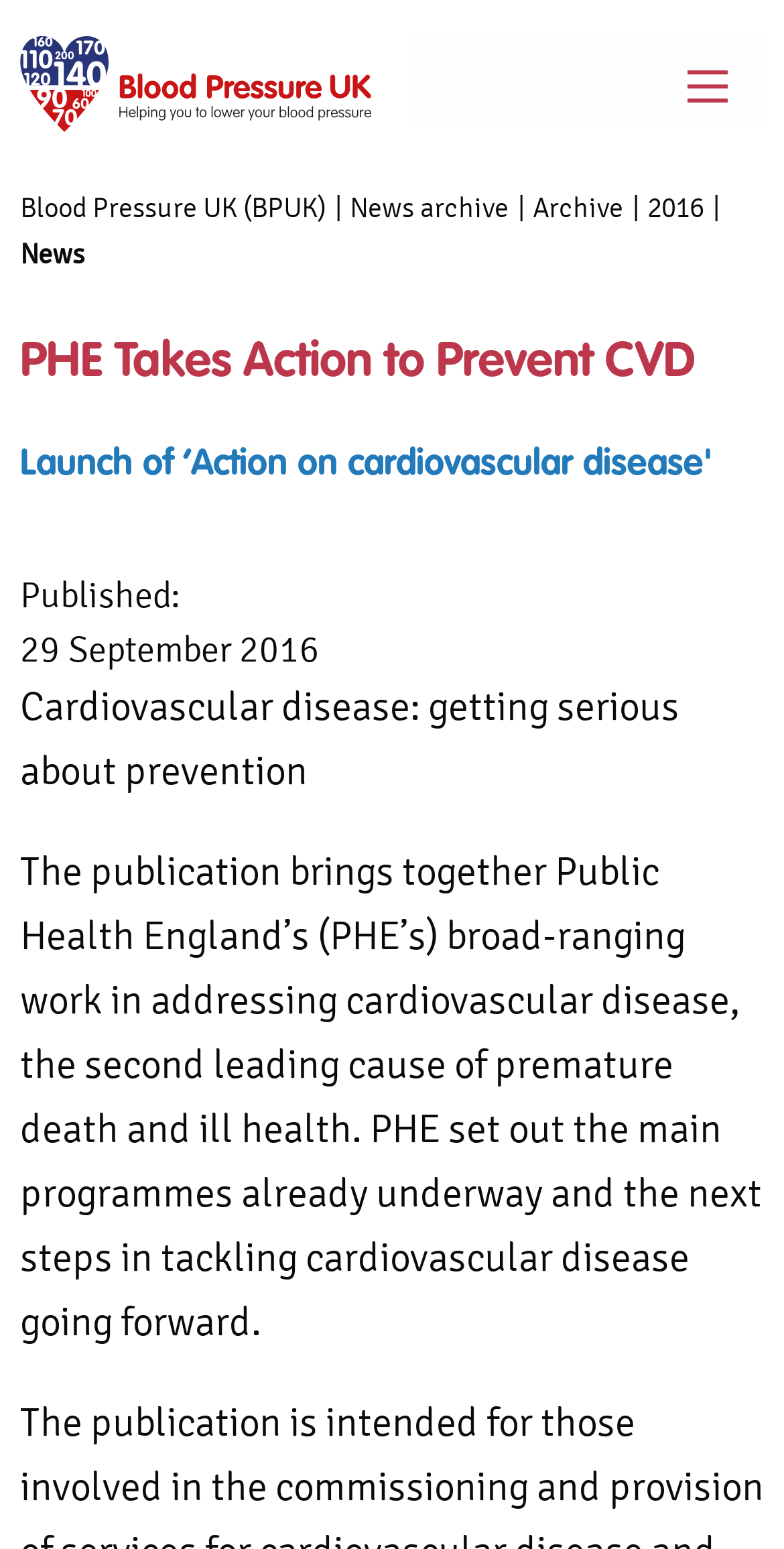What is the topic of the news article?
Please provide a detailed and comprehensive answer to the question.

The topic of the news article can be inferred from the heading 'PHE Takes Action to Prevent CVD' and the subsequent text, which mentions 'cardiovascular disease'.